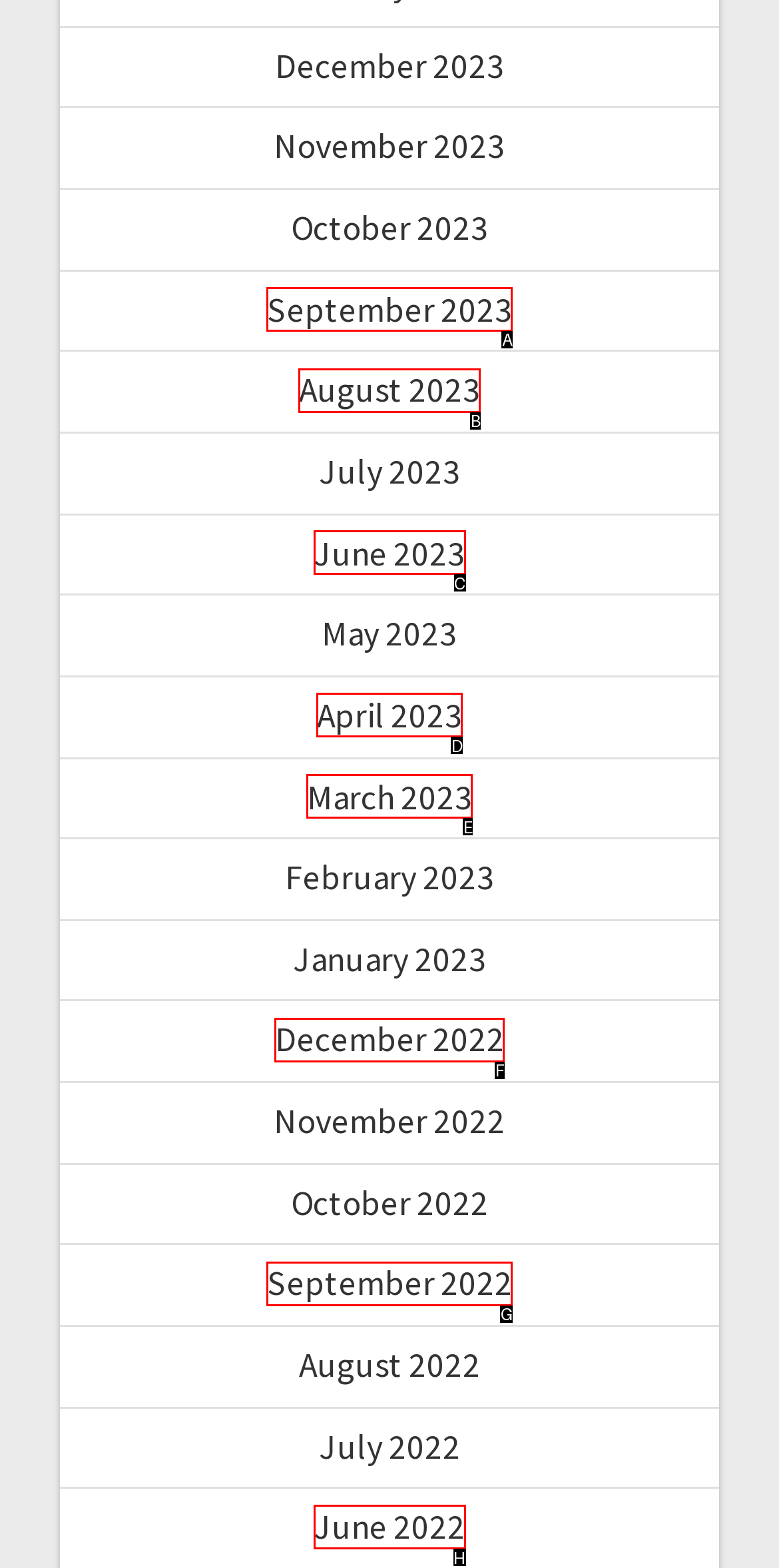Look at the description: June 2023
Determine the letter of the matching UI element from the given choices.

C